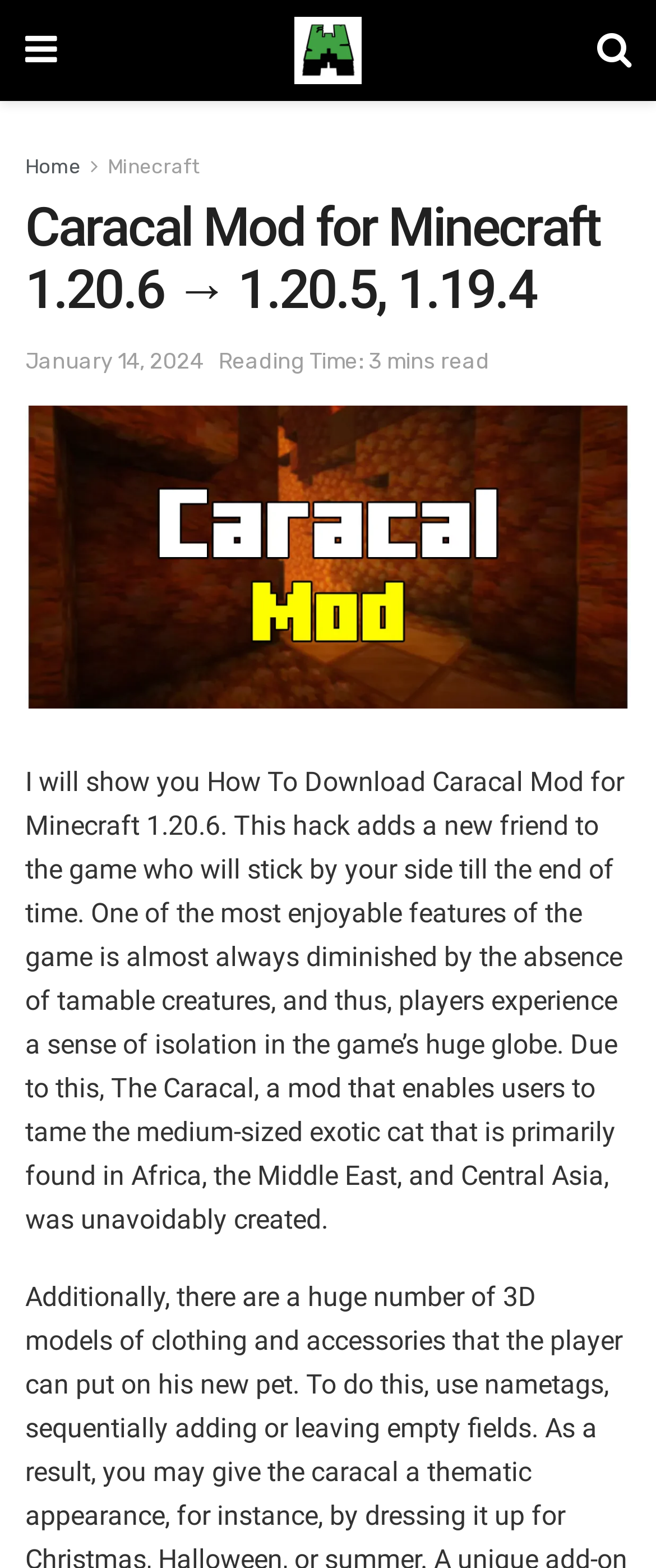Given the description: "Minecraft", determine the bounding box coordinates of the UI element. The coordinates should be formatted as four float numbers between 0 and 1, [left, top, right, bottom].

[0.164, 0.099, 0.305, 0.114]